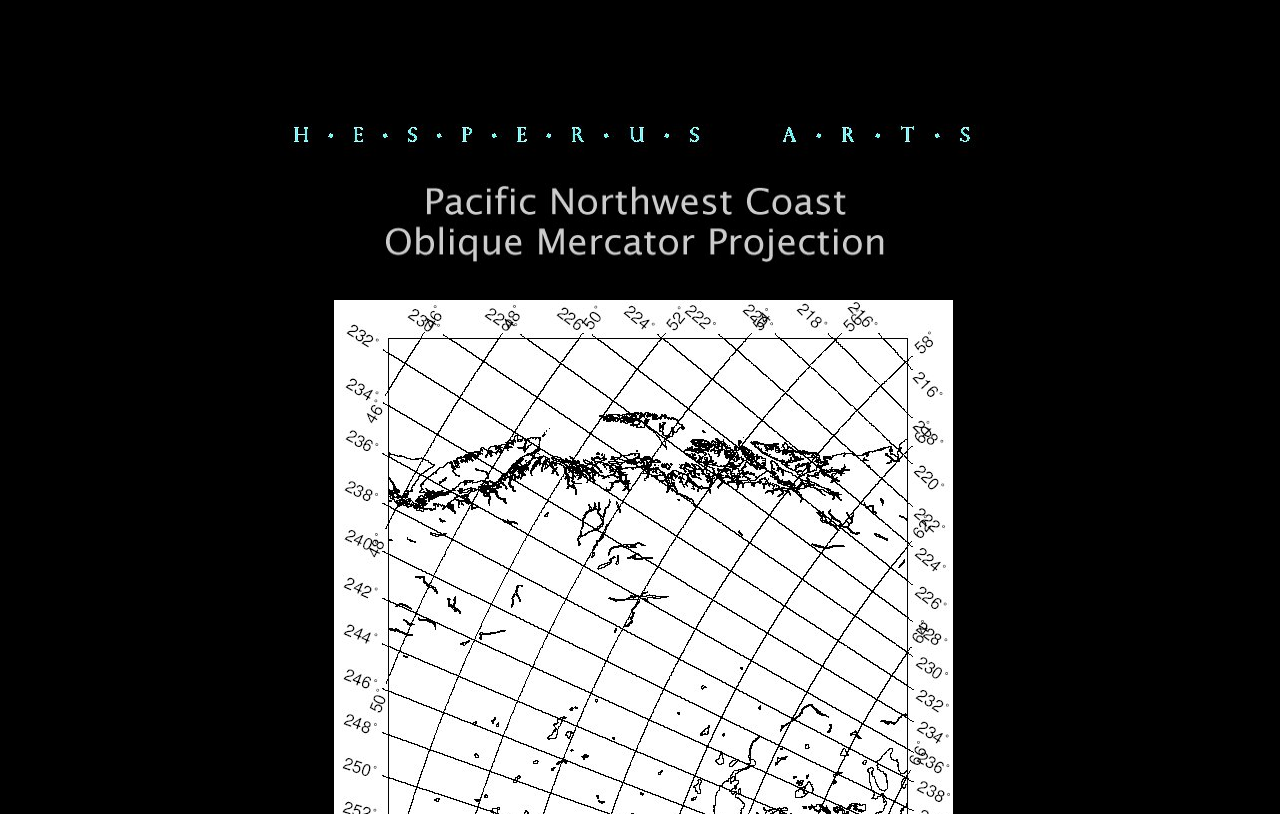Respond with a single word or phrase to the following question:
How many rows are there in the table?

Five